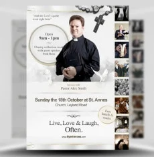What is the name of the church where the event is taking place?
Please answer the question with a detailed and comprehensive explanation.

The location of the event is mentioned on the flyer, which specifies that the event will be held at St. Anne's Church.